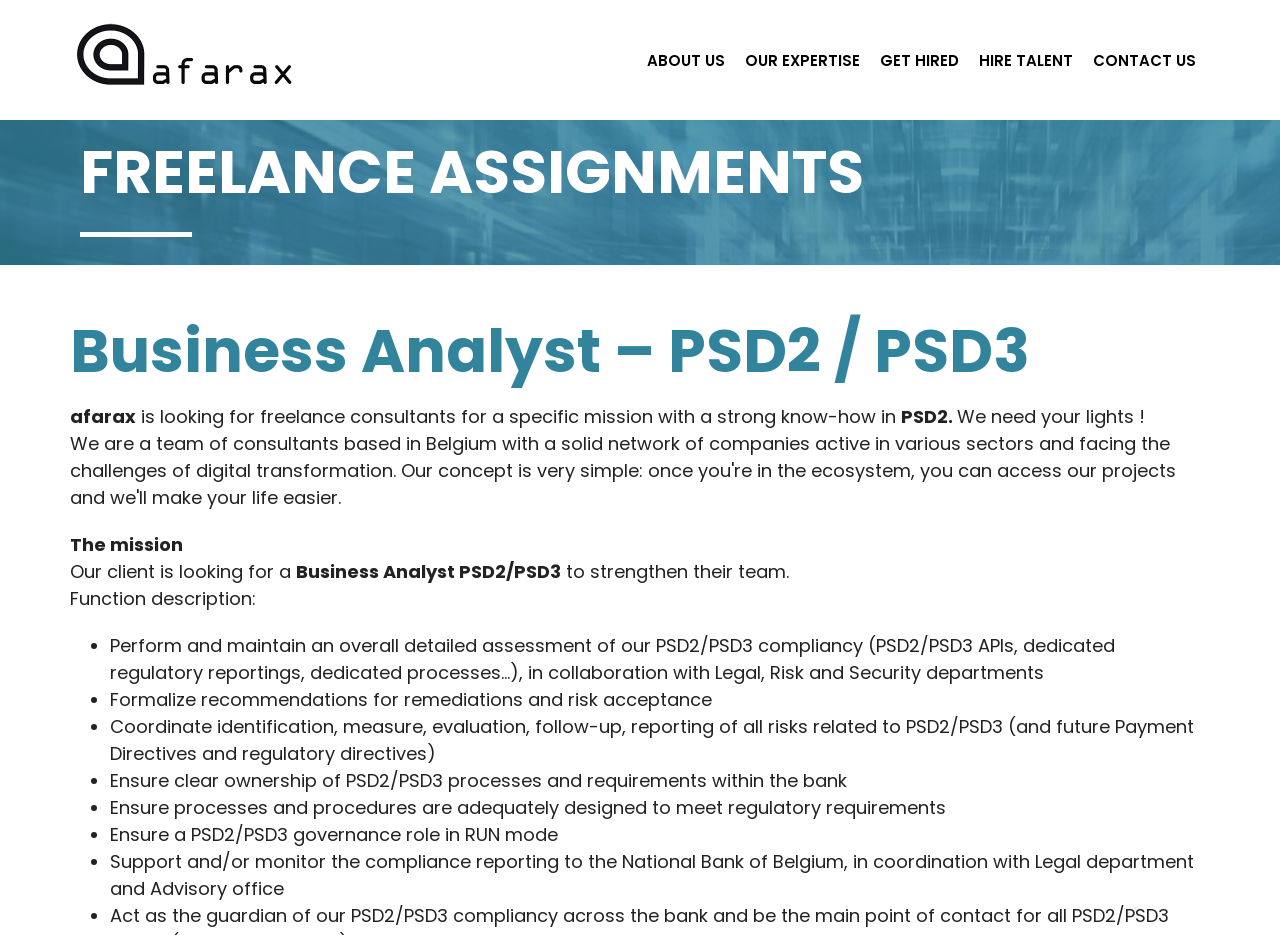Create a detailed summary of all the visual and textual information on the webpage.

The webpage appears to be a job posting for a freelance Business Analyst position, specifically focused on PSD2/PSD3 compliance. At the top of the page, there are six links: "ABOUT US", "OUR EXPERTISE", "GET HIRED", "HIRE TALENT", "CONTACT US", and an empty link. Below these links, there is a heading "FREELANCE ASSIGNMENTS" followed by a subheading "Business Analyst – PSD2 / PSD3" and the company name "afarax".

The main content of the page is divided into sections. The first section describes the mission, stating that the company is looking for a freelance consultant with strong know-how in PSD2/PSD3. The second section outlines the function description, which includes performing an overall assessment of PSD2/PSD3 compliance, formalizing recommendations for remediations, coordinating risk identification, and ensuring clear ownership of PSD2/PSD3 processes.

The function description is further broken down into a list of eight bullet points, each describing a specific responsibility of the Business Analyst role. These responsibilities include maintaining an overall detailed assessment of PSD2/PSD3 compliance, formalizing recommendations for remediations, coordinating risk identification, and ensuring clear ownership of PSD2/PSD3 processes.

At the bottom of the page, there is a link to "More projects on : https://afarax.be/jobs/type/freelance/", suggesting that the company has other job postings available.